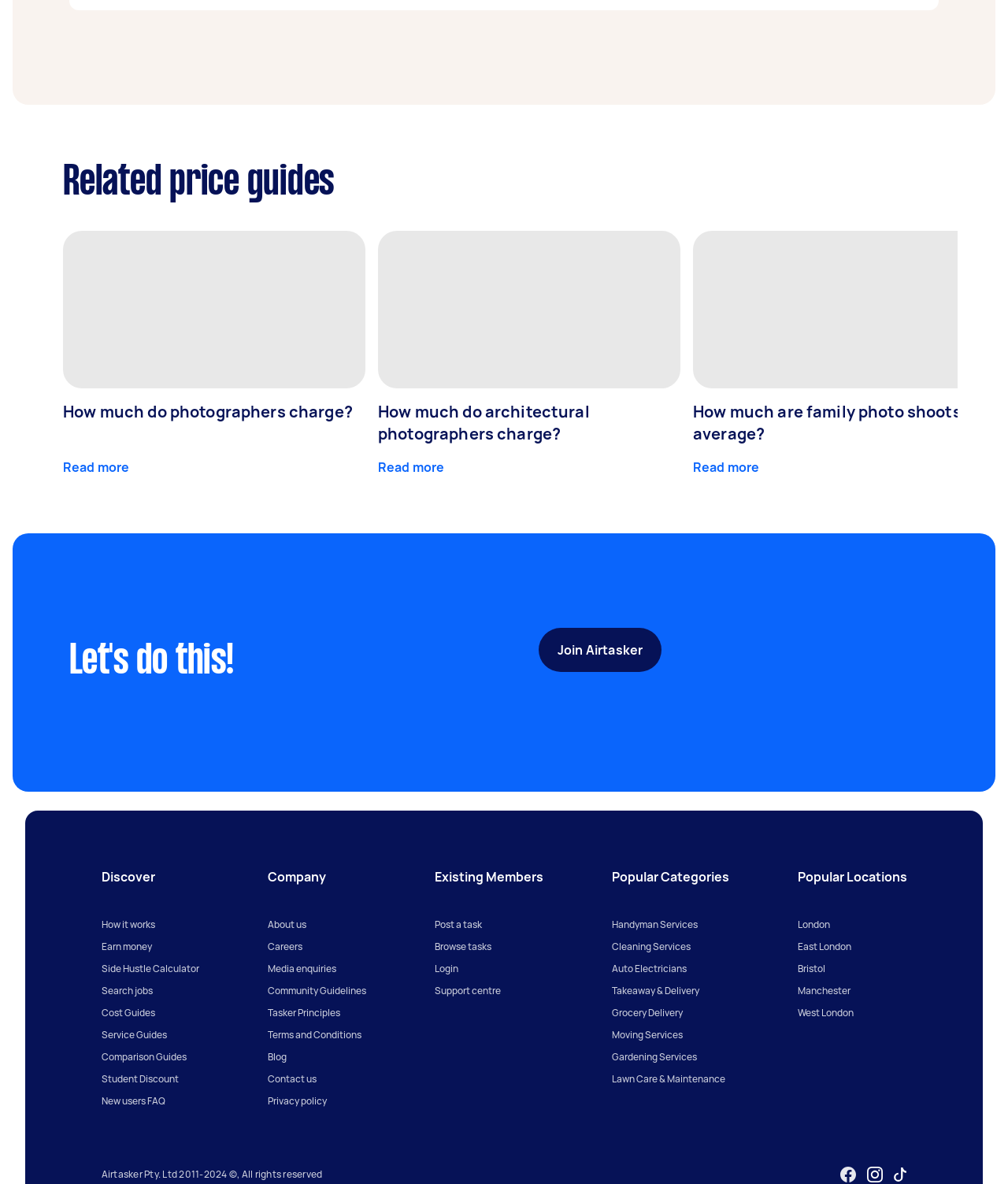How many links are there under 'Popular Categories'?
Provide an in-depth and detailed explanation in response to the question.

Under the 'Popular Categories' section, there are 9 links listed, which are Handyman Services, Cleaning Services, Auto Electricians, Takeaway & Delivery, Grocery Delivery, Moving Services, Gardening Services, and Lawn Care & Maintenance.